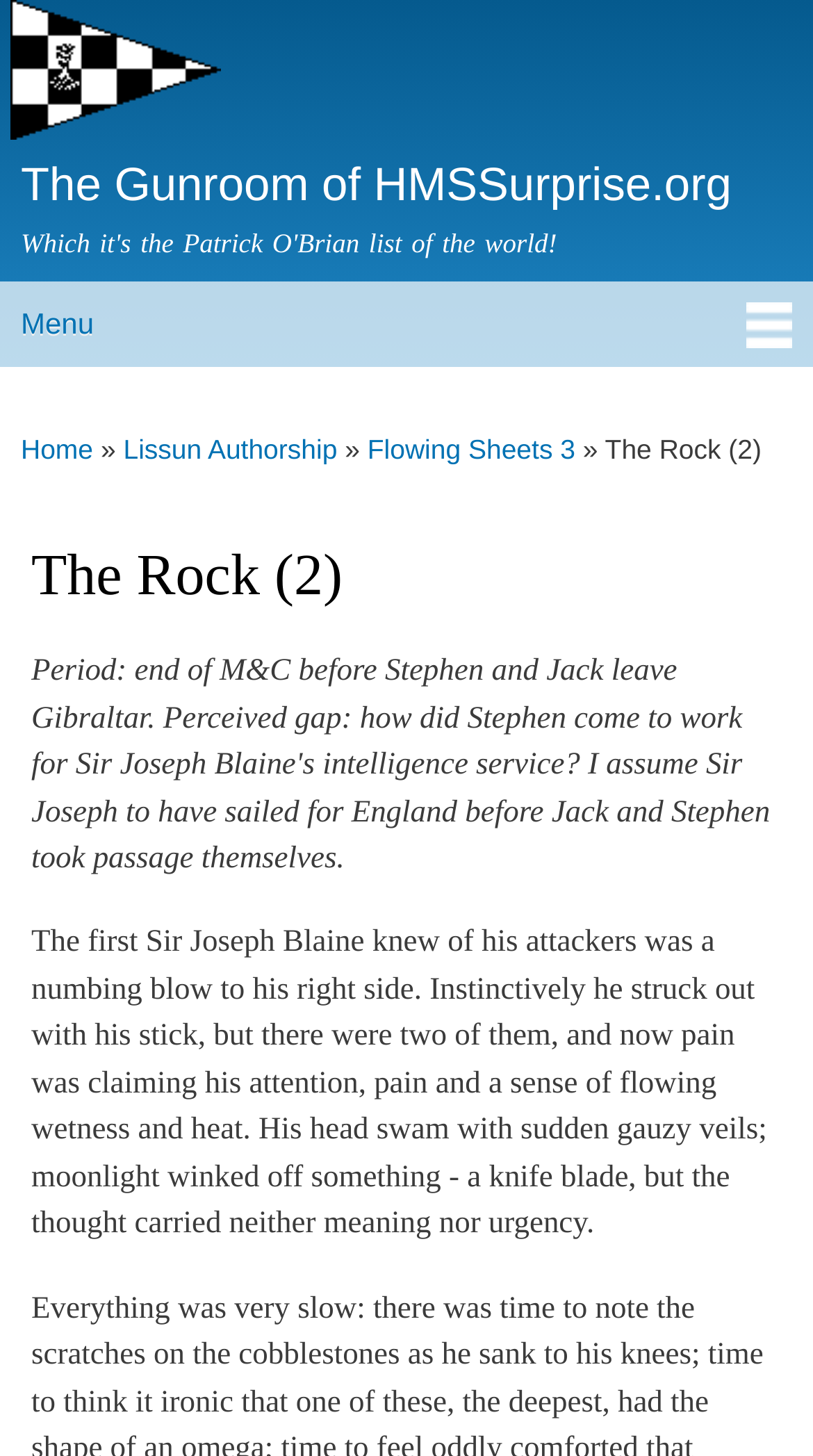Give the bounding box coordinates for this UI element: "Skip to main content". The coordinates should be four float numbers between 0 and 1, arranged as [left, top, right, bottom].

[0.312, 0.0, 0.473, 0.006]